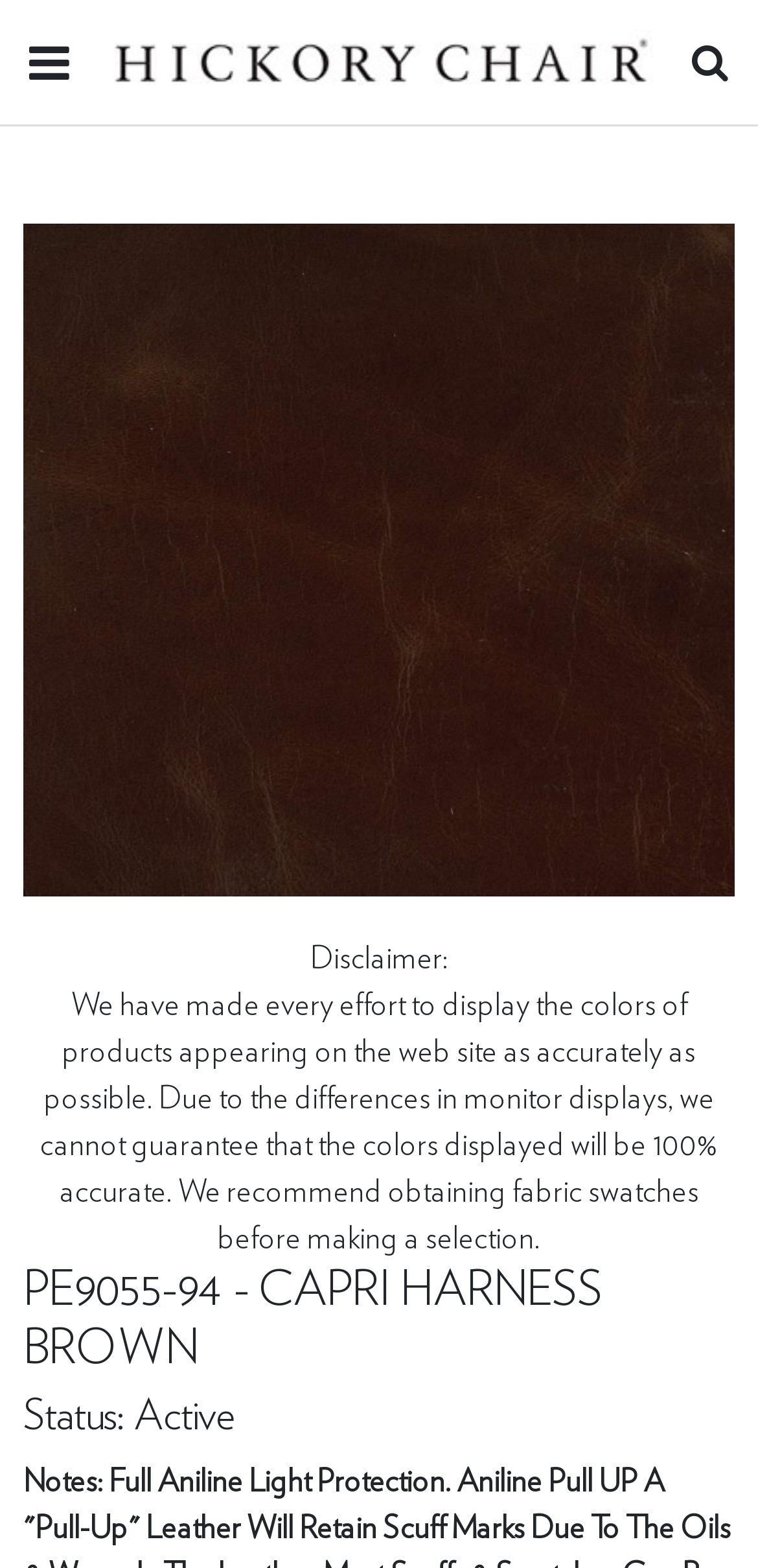Using the webpage screenshot and the element description alt="Hickory Chair Logo", determine the bounding box coordinates. Specify the coordinates in the format (top-left x, top-left y, bottom-right x, bottom-right y) with values ranging from 0 to 1.

[0.15, 0.019, 0.9, 0.061]